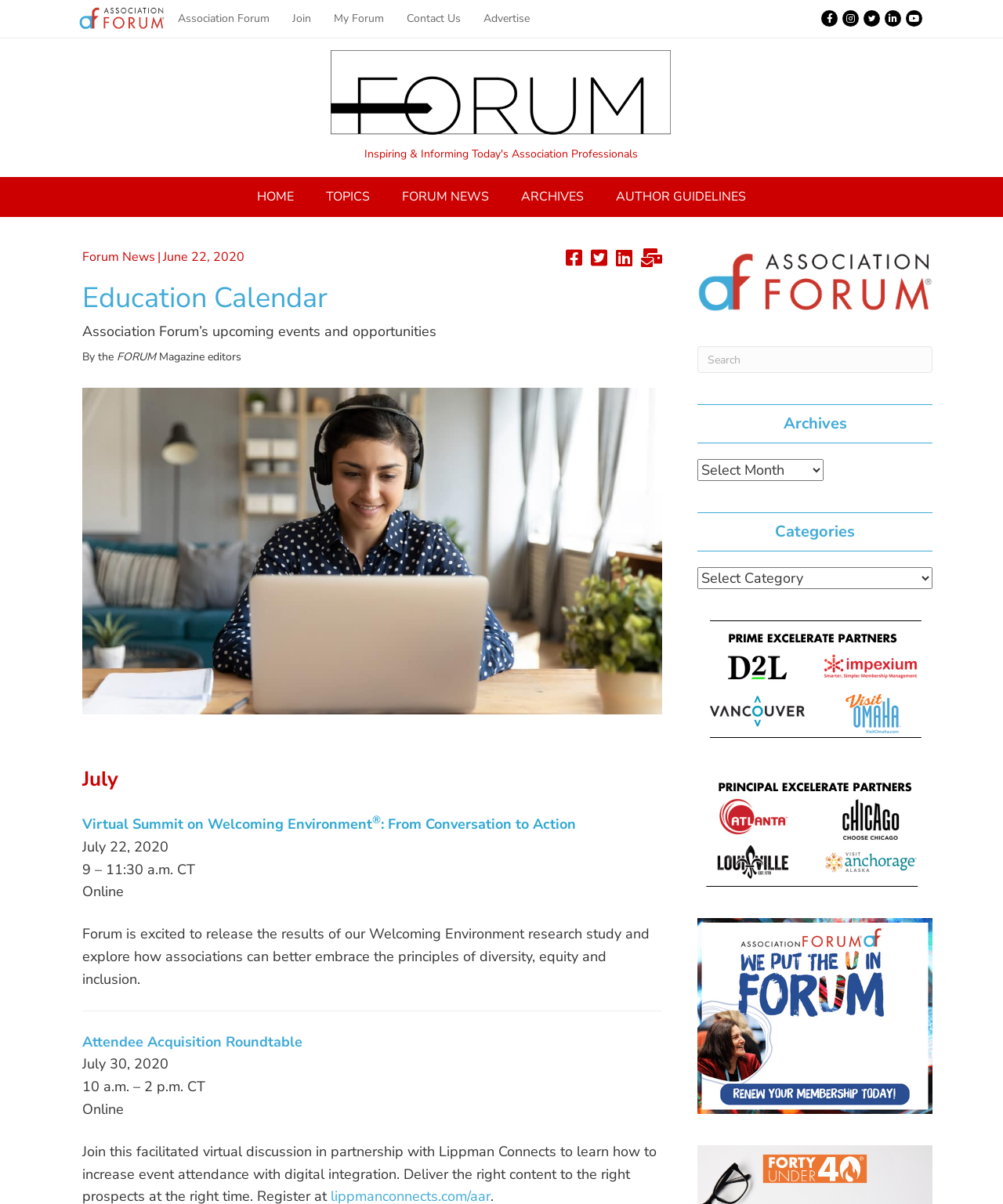Please determine the bounding box coordinates of the element to click in order to execute the following instruction: "Click on Association Forum". The coordinates should be four float numbers between 0 and 1, specified as [left, top, right, bottom].

[0.079, 0.007, 0.164, 0.022]